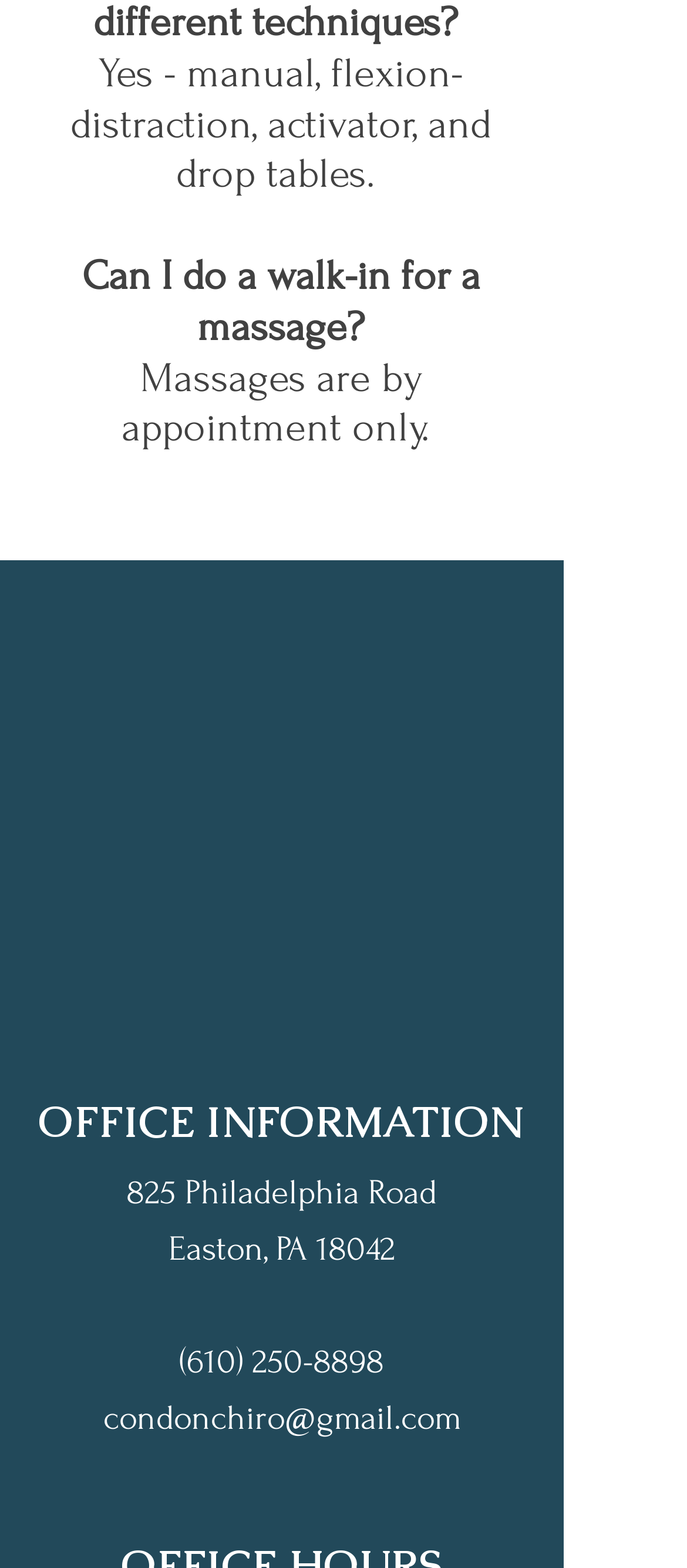Is a walk-in available for a massage?
Answer the question using a single word or phrase, according to the image.

No